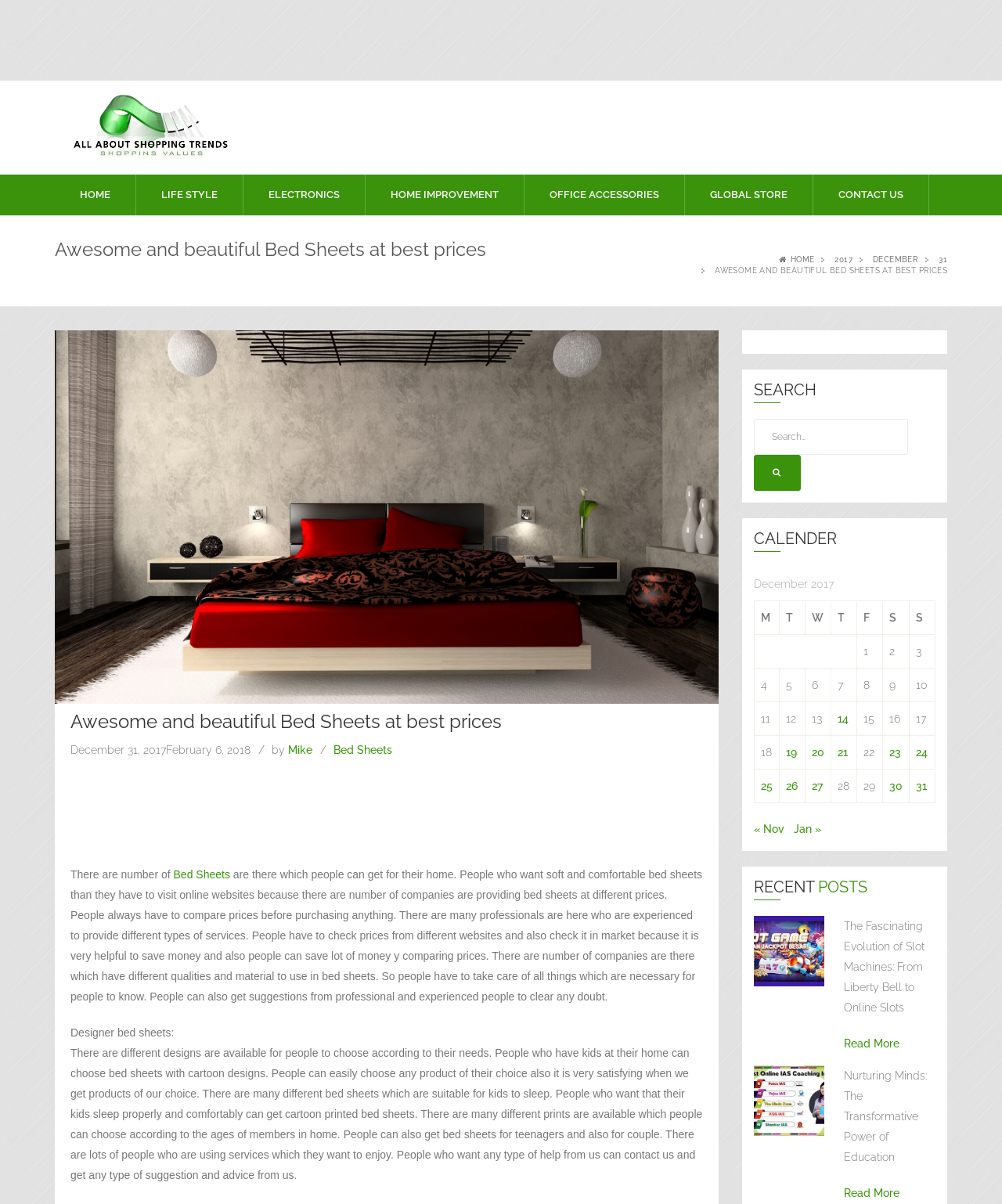Locate the bounding box coordinates of the clickable part needed for the task: "Search for something".

[0.752, 0.348, 0.934, 0.408]